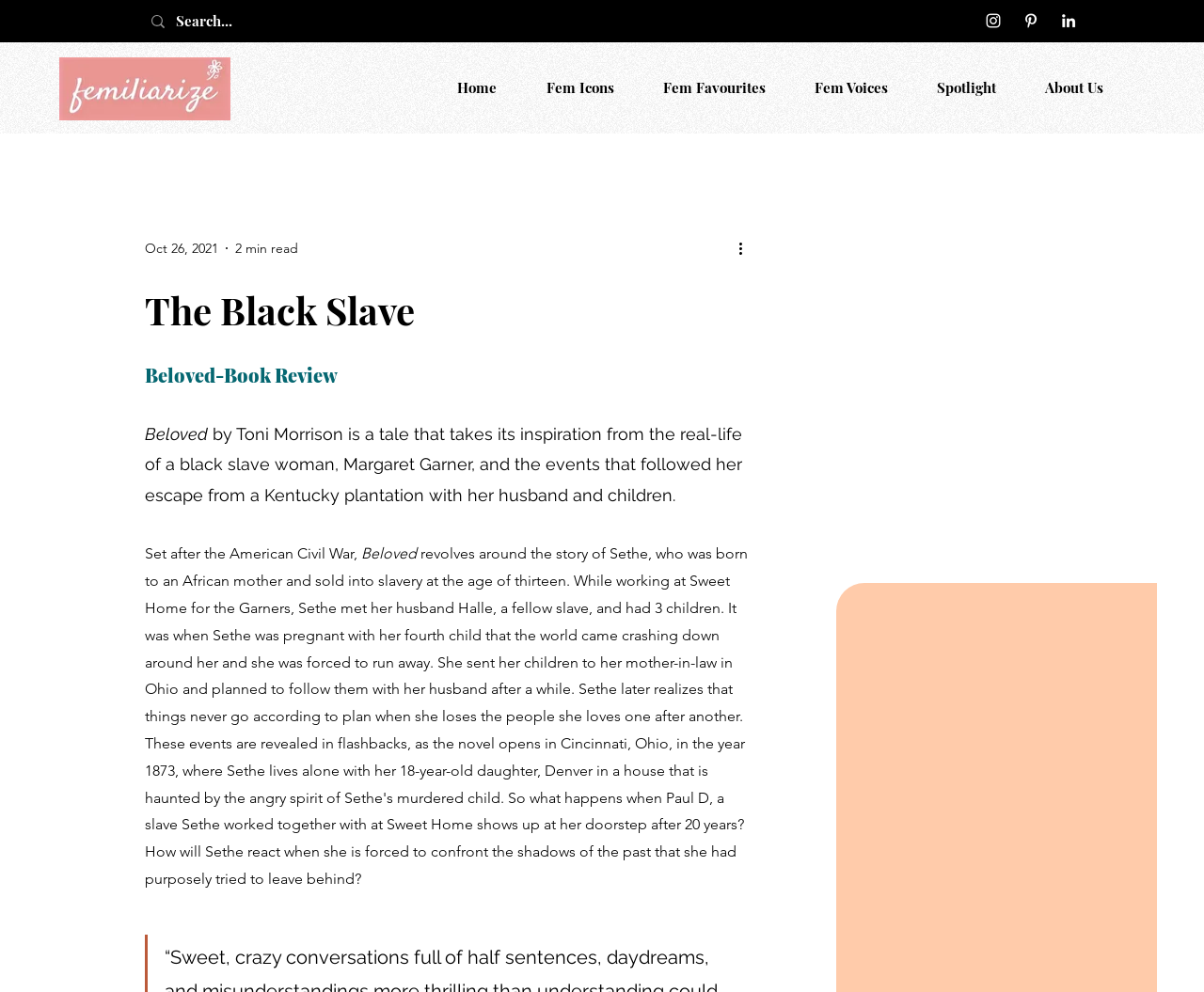Identify the bounding box coordinates for the element you need to click to achieve the following task: "Go to Home page". The coordinates must be four float values ranging from 0 to 1, formatted as [left, top, right, bottom].

[0.359, 0.079, 0.433, 0.098]